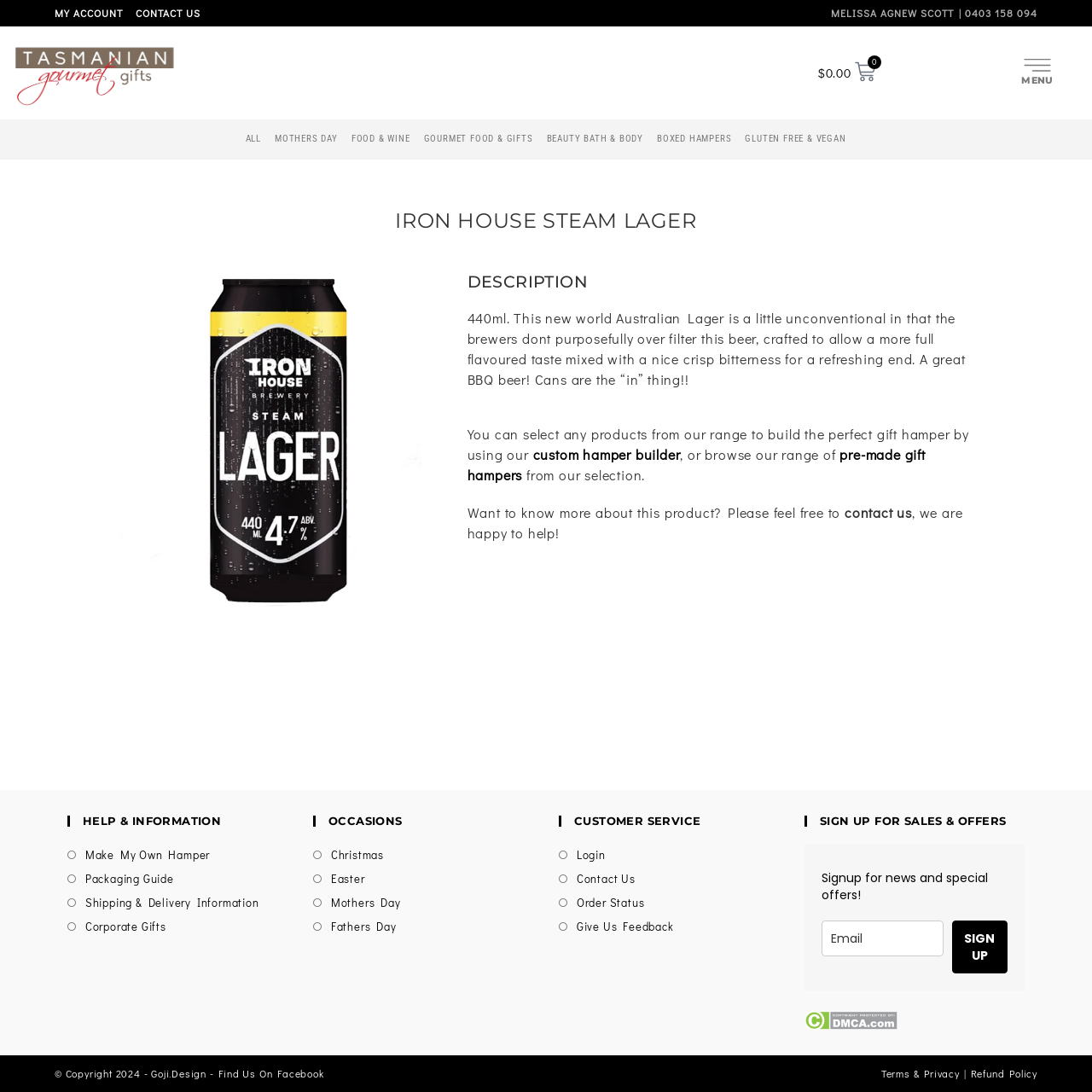What is the contact information of Melissa Agnew Scott?
Please provide a single word or phrase based on the screenshot.

0403 158 094